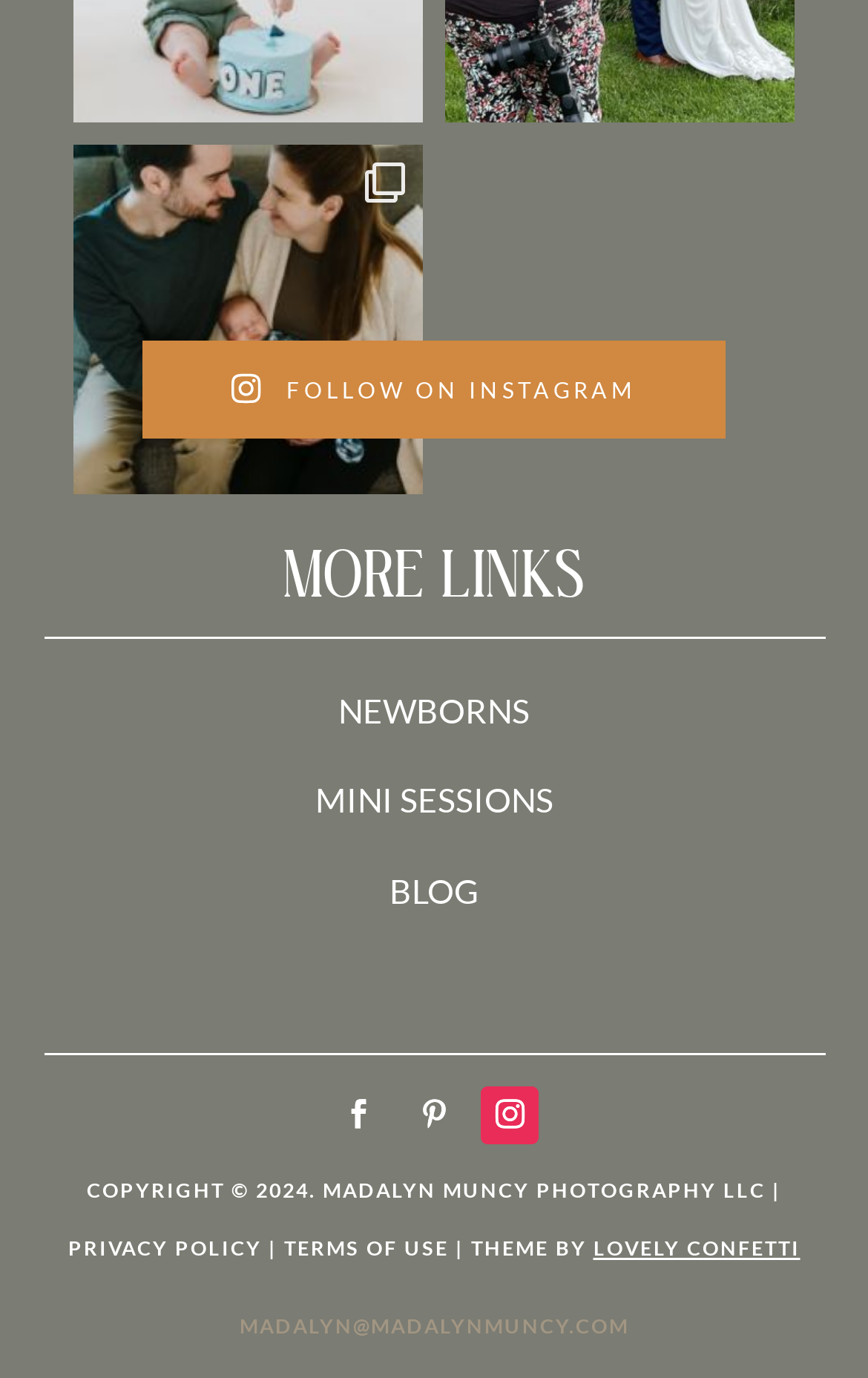Determine the bounding box of the UI element mentioned here: "Follow on Instagram". The coordinates must be in the format [left, top, right, bottom] with values ranging from 0 to 1.

[0.165, 0.248, 0.835, 0.319]